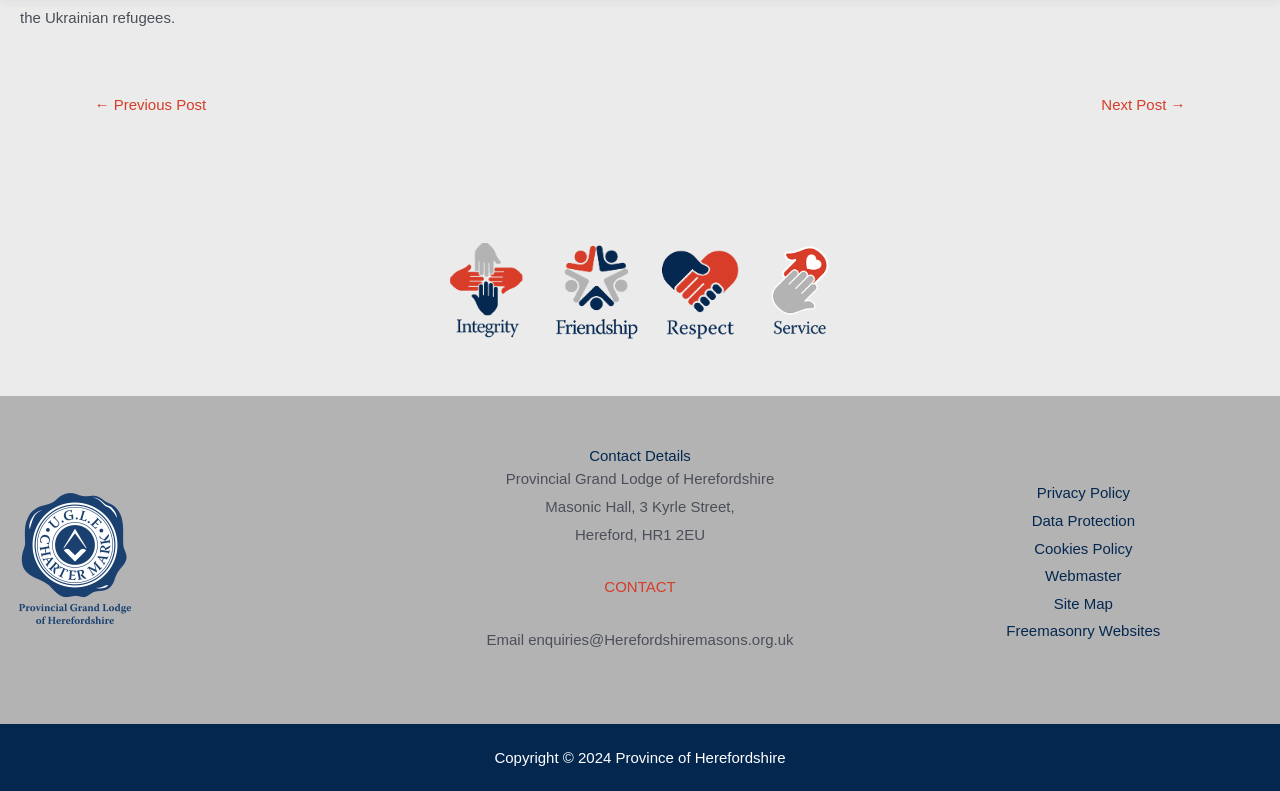What is the copyright year?
Using the image, provide a detailed and thorough answer to the question.

I found the answer by looking at the StaticText element at the bottom of the page which contains the copyright information. The text of this element is 'Copyright © 2024 Province of Herefordshire' which indicates that the copyright year is 2024.